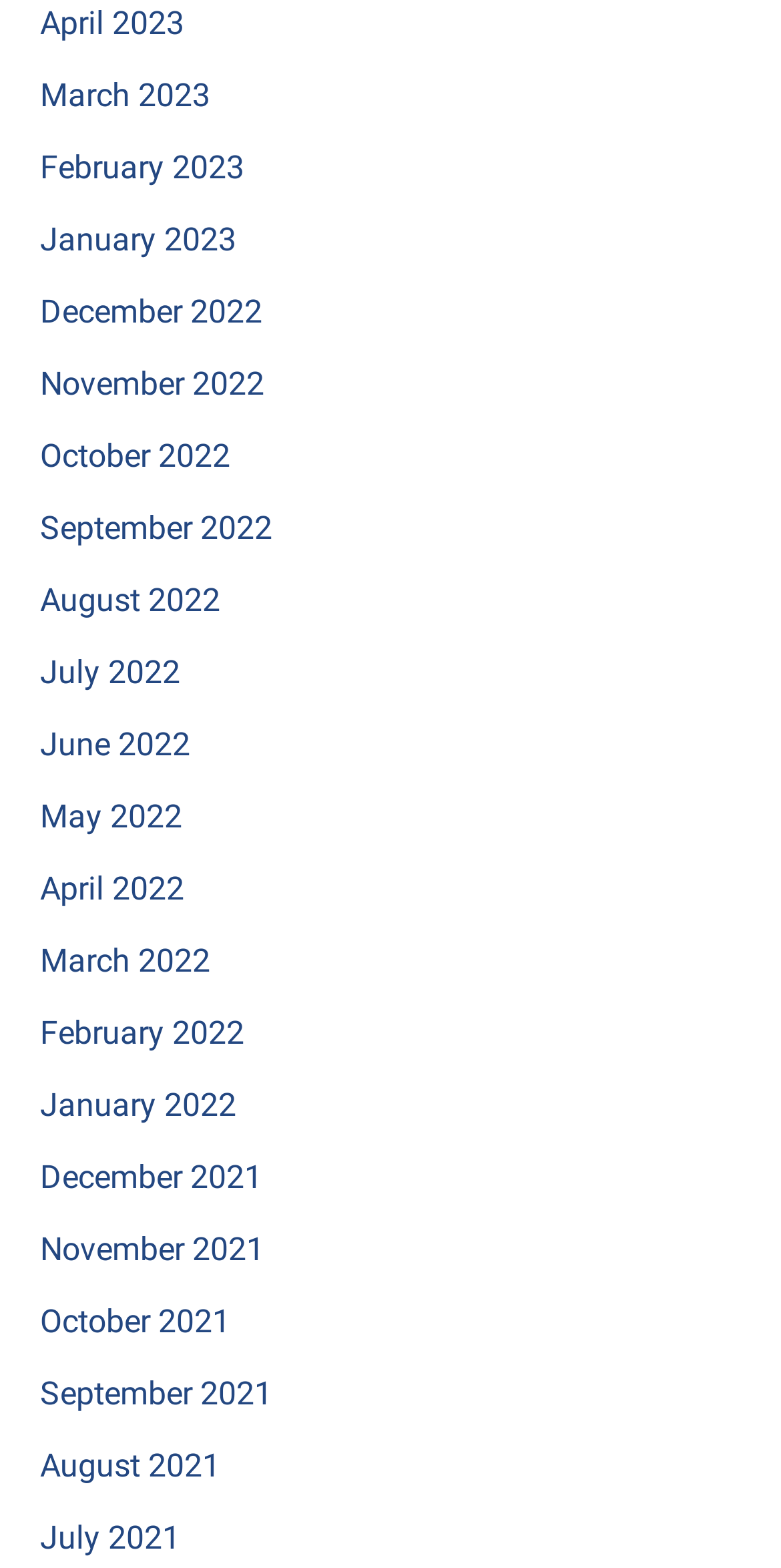Please locate the bounding box coordinates of the element that should be clicked to achieve the given instruction: "browse August 2021".

[0.051, 0.923, 0.282, 0.947]